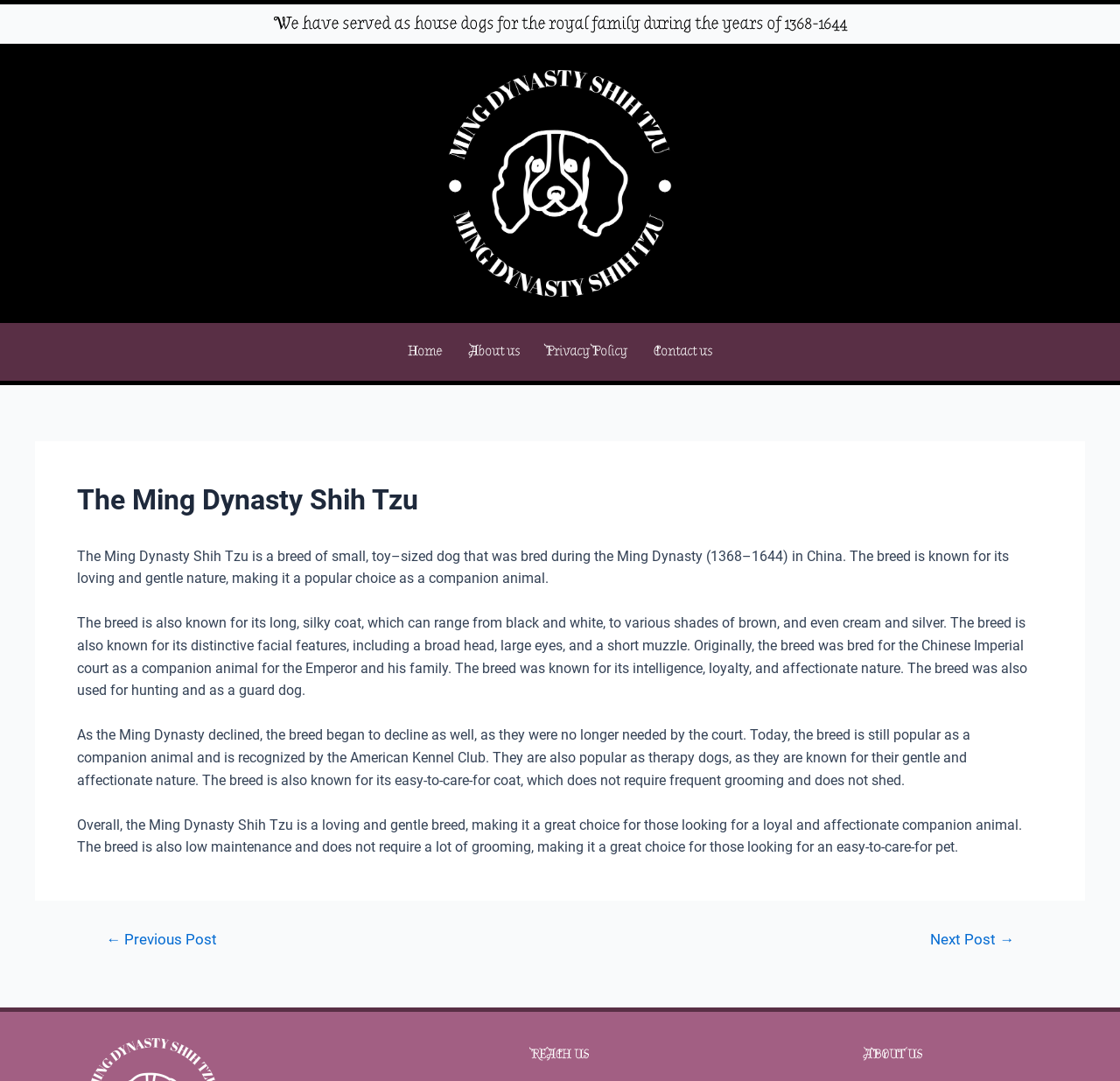Produce an extensive caption that describes everything on the webpage.

The webpage is about the Ming Dynasty Shih Tzu, a breed of small, toy-sized dog that originated in China during the Ming Dynasty (1368-1644). At the top of the page, there is a heading that mentions the breed's history as a house dog for the royal family during that time period. 

Below the heading, there is a navigation menu with four links: Home, About us, Privacy Policy, and Contact us. These links are aligned horizontally and are positioned near the top of the page.

The main content of the page is divided into sections, with a large heading that reads "The Ming Dynasty Shih Tzu" at the top. The text describes the breed's characteristics, such as its loving and gentle nature, making it a popular choice as a companion animal. 

The text is organized into paragraphs, with each paragraph describing a different aspect of the breed. The paragraphs are separated by a small gap, making it easy to read and understand. 

There are no images on the page, but the text provides a detailed description of the breed's history, characteristics, and appearance. The breed's long, silky coat is mentioned, which can range in color from black and white to other colors.